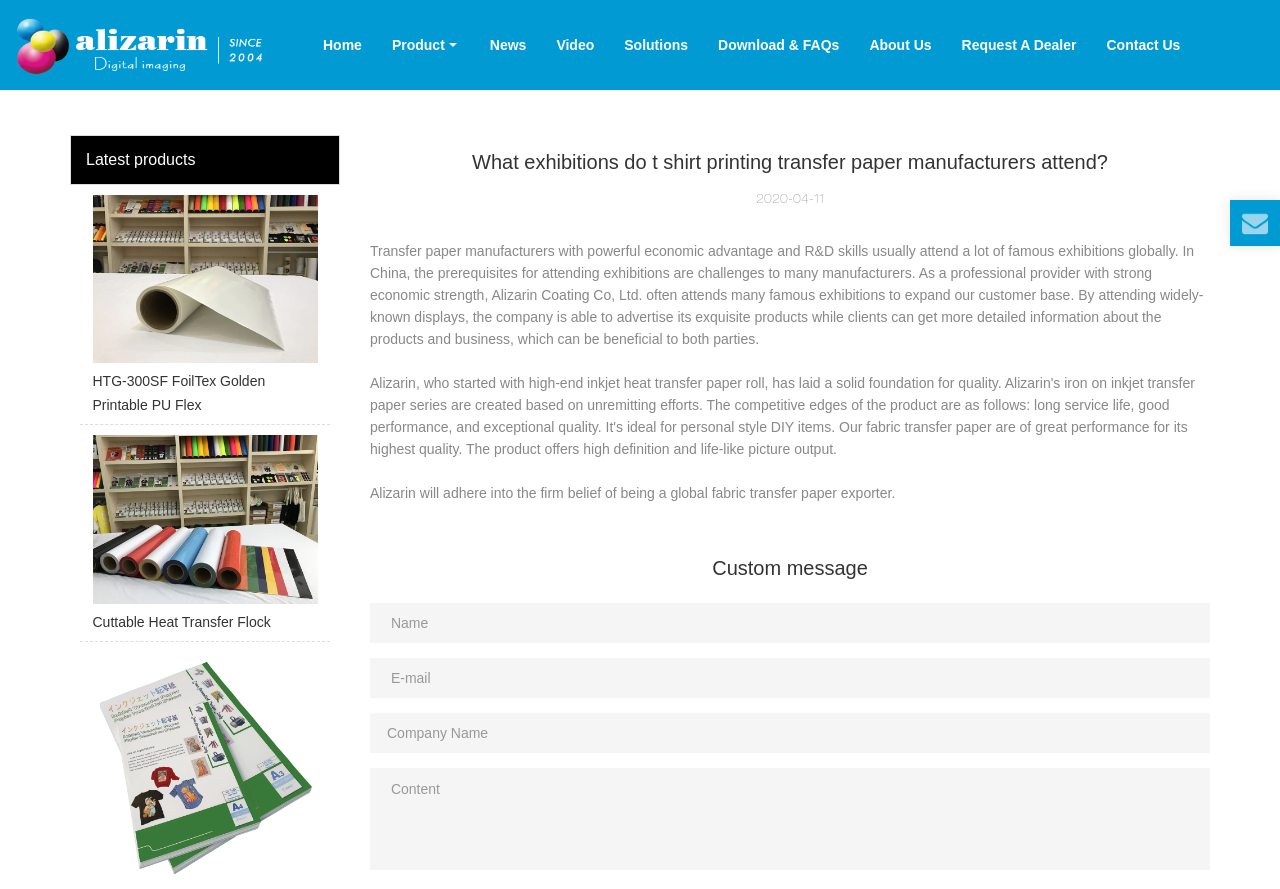Summarize the webpage comprehensively, mentioning all visible components.

This webpage appears to be a blog post or article from a company called Alizarin Coating, which specializes in digital transfer paper and printable vinyl. At the top of the page, there is a navigation menu with links to various sections of the website, including Home, Product, News, Video, Solutions, Download & FAQs, About Us, Request A Dealer, and Contact Us.

Below the navigation menu, there is a section highlighting the company's latest products, with two links to specific products: HTG-300SF FoilTex Golden Printable PU Flex and Cuttable Heat Transfer Flock. Each product link is accompanied by an image.

The main content of the page is an article titled "What exhibitions do t shirt printing transfer paper manufacturers attend?" The article discusses how transfer paper manufacturers with strong economic advantages and R&D skills often attend famous exhibitions globally. The company, Alizarin Coating, is mentioned as a professional provider that attends many exhibitions to expand its customer base.

The article is divided into paragraphs, with the main content spanning from the top to the bottom of the page. There is a date "2020-04-11" mentioned in the article. The text is accompanied by a few images, including one at the top of the page with the company's logo and another image of a product, HT-150R Light Inkjet Fabric Transfer Paper, at the bottom of the page.

At the bottom of the page, there is a section with a custom message and a contact form with fields for name, email, company name, and content. The form requires users to fill in their name, email, and content.